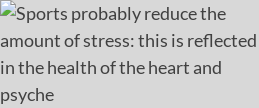What is the suggested effect of regular sports participation?
Using the details shown in the screenshot, provide a comprehensive answer to the question.

The headline emphasizes the correlation between regular sports participation and improved mental and physical health outcomes, which implies that engaging in sports regularly can lead to better overall health and well-being.